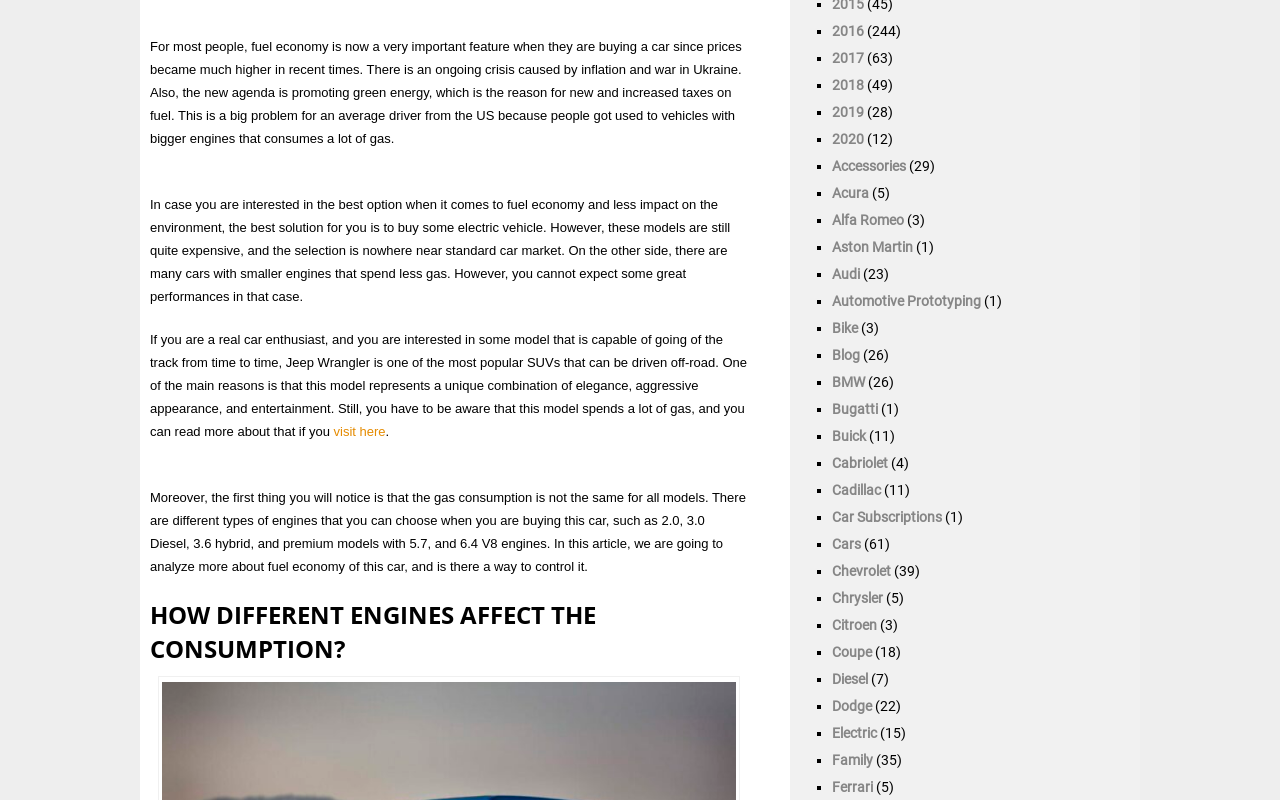Find the bounding box coordinates for the HTML element specified by: "Aston Martin".

[0.65, 0.299, 0.713, 0.319]